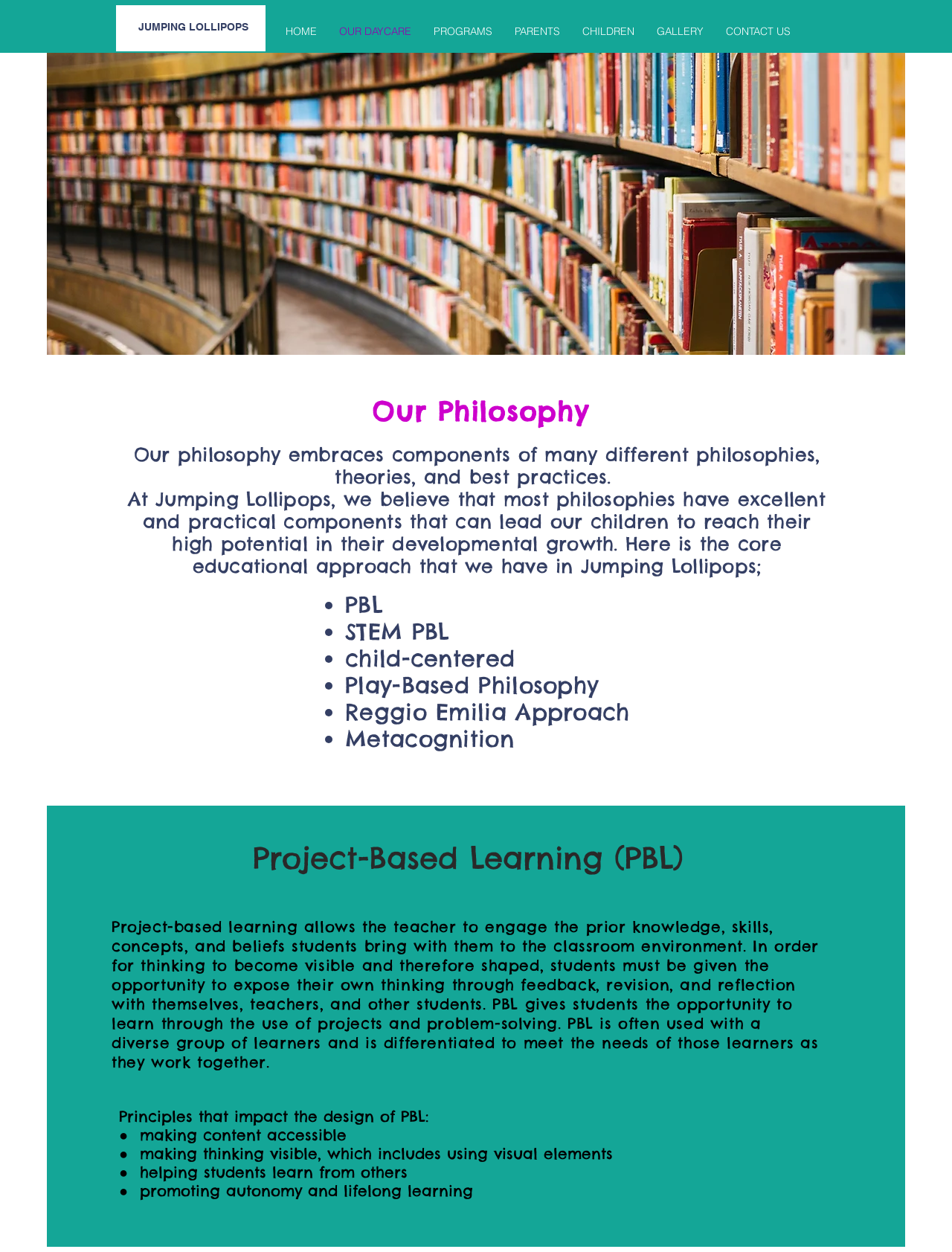Please mark the clickable region by giving the bounding box coordinates needed to complete this instruction: "Click JUMPING LOLLIPOPS".

[0.145, 0.017, 0.261, 0.026]